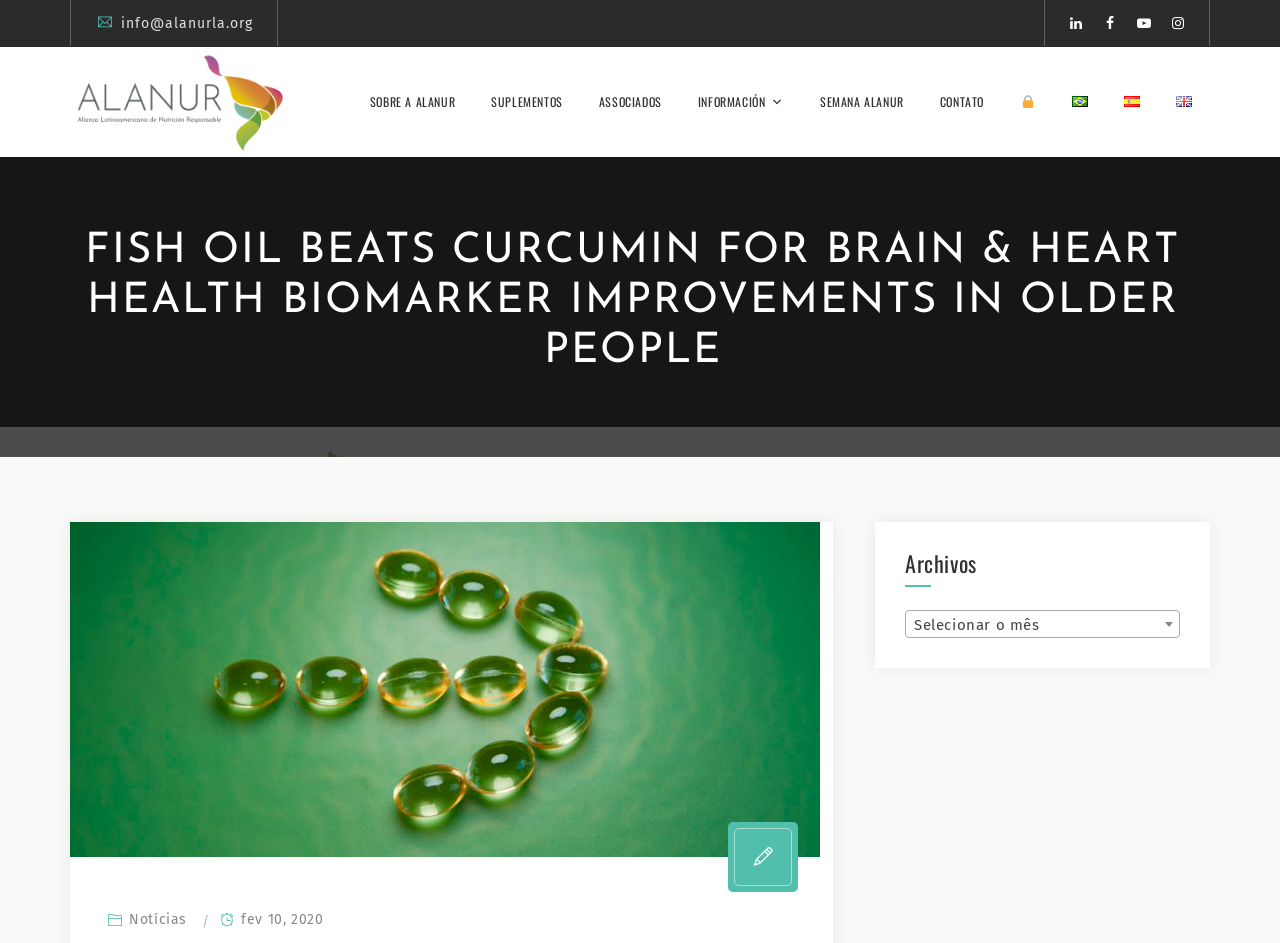Kindly determine the bounding box coordinates of the area that needs to be clicked to fulfill this instruction: "Read about FISH OIL BEATS CURCUMIN".

[0.055, 0.241, 0.934, 0.4]